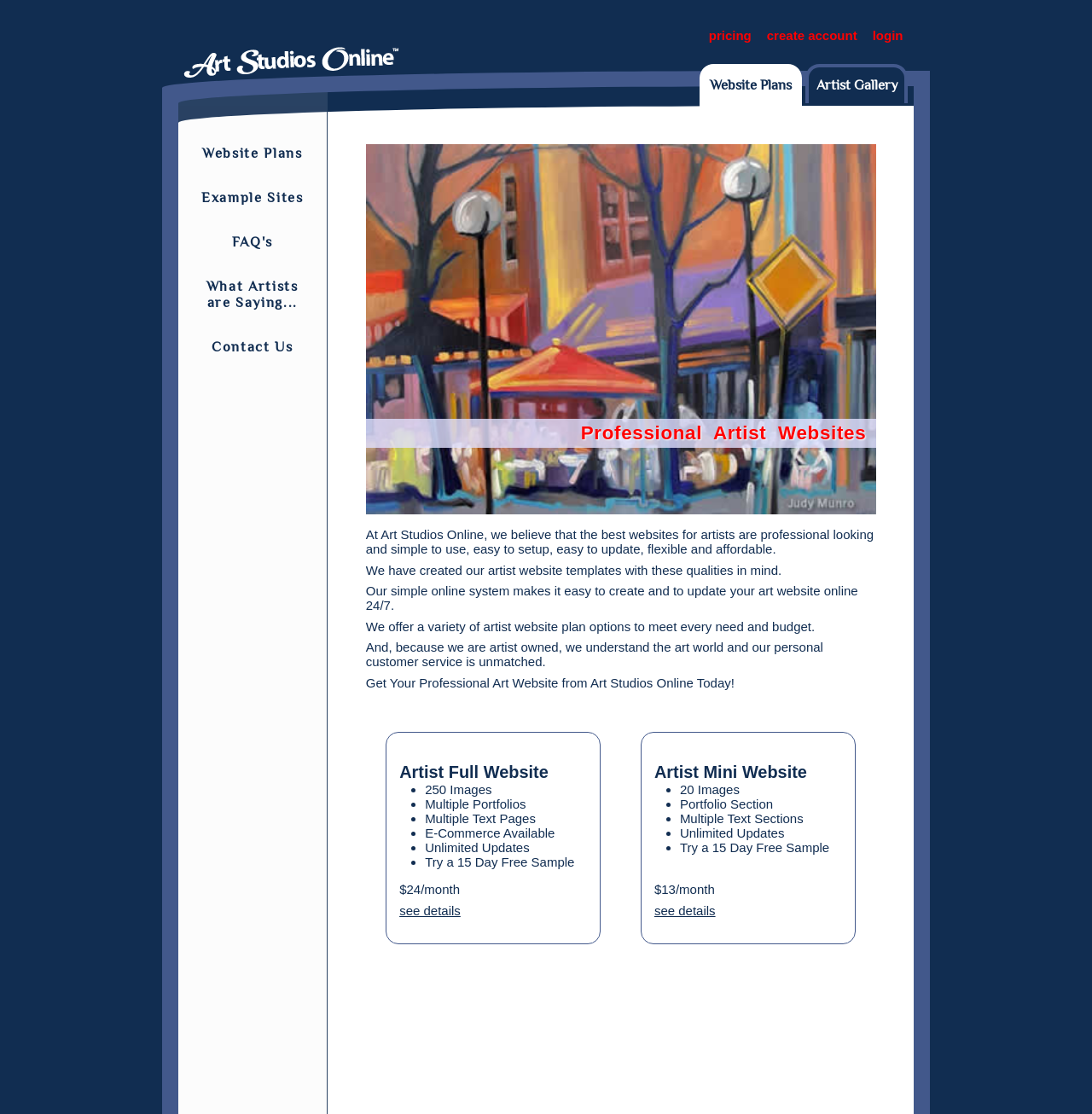How many images can be uploaded in the Artist Full Website plan?
Use the image to answer the question with a single word or phrase.

250